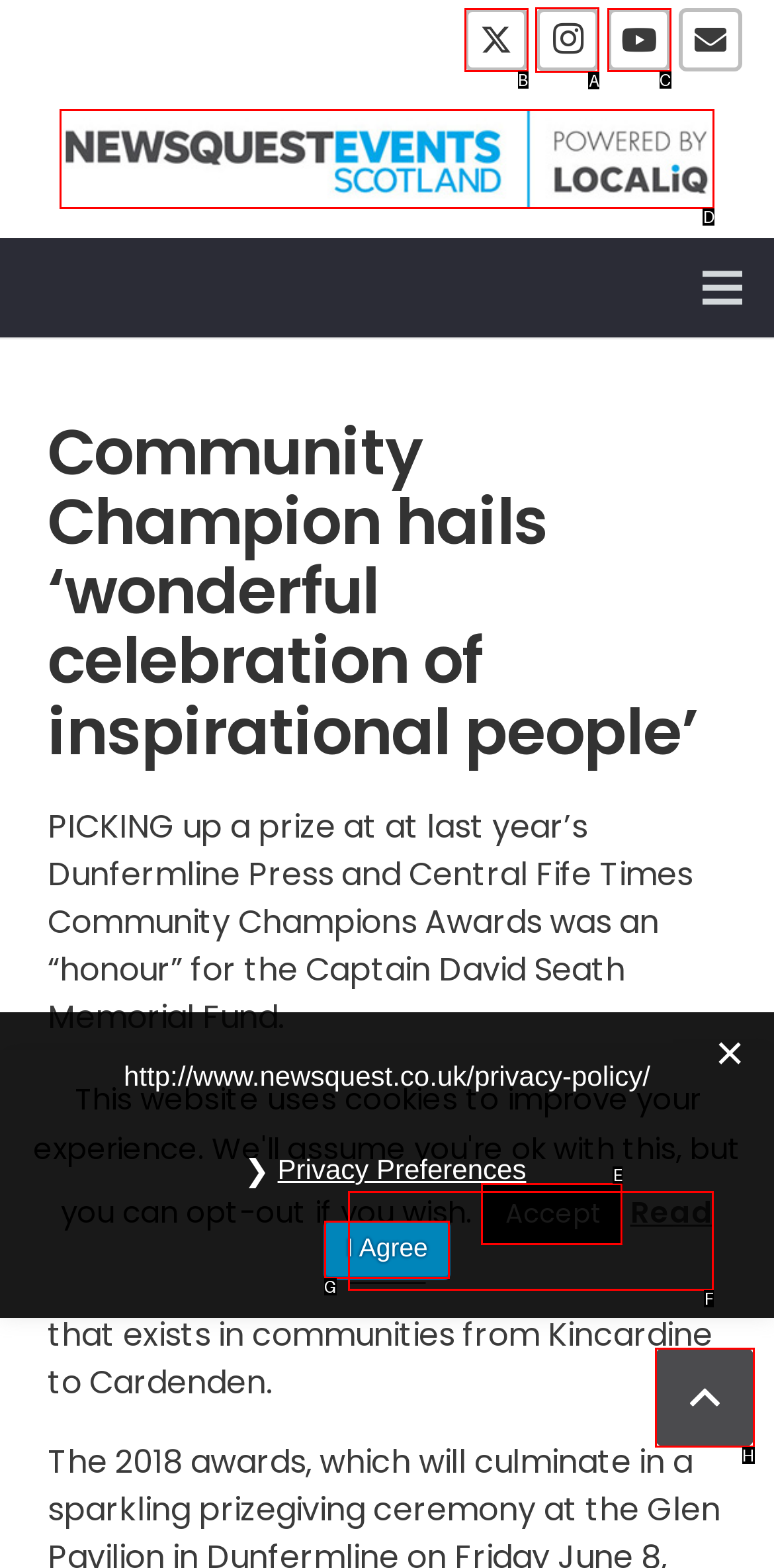Which HTML element should be clicked to complete the task: Click Instagram? Answer with the letter of the corresponding option.

A